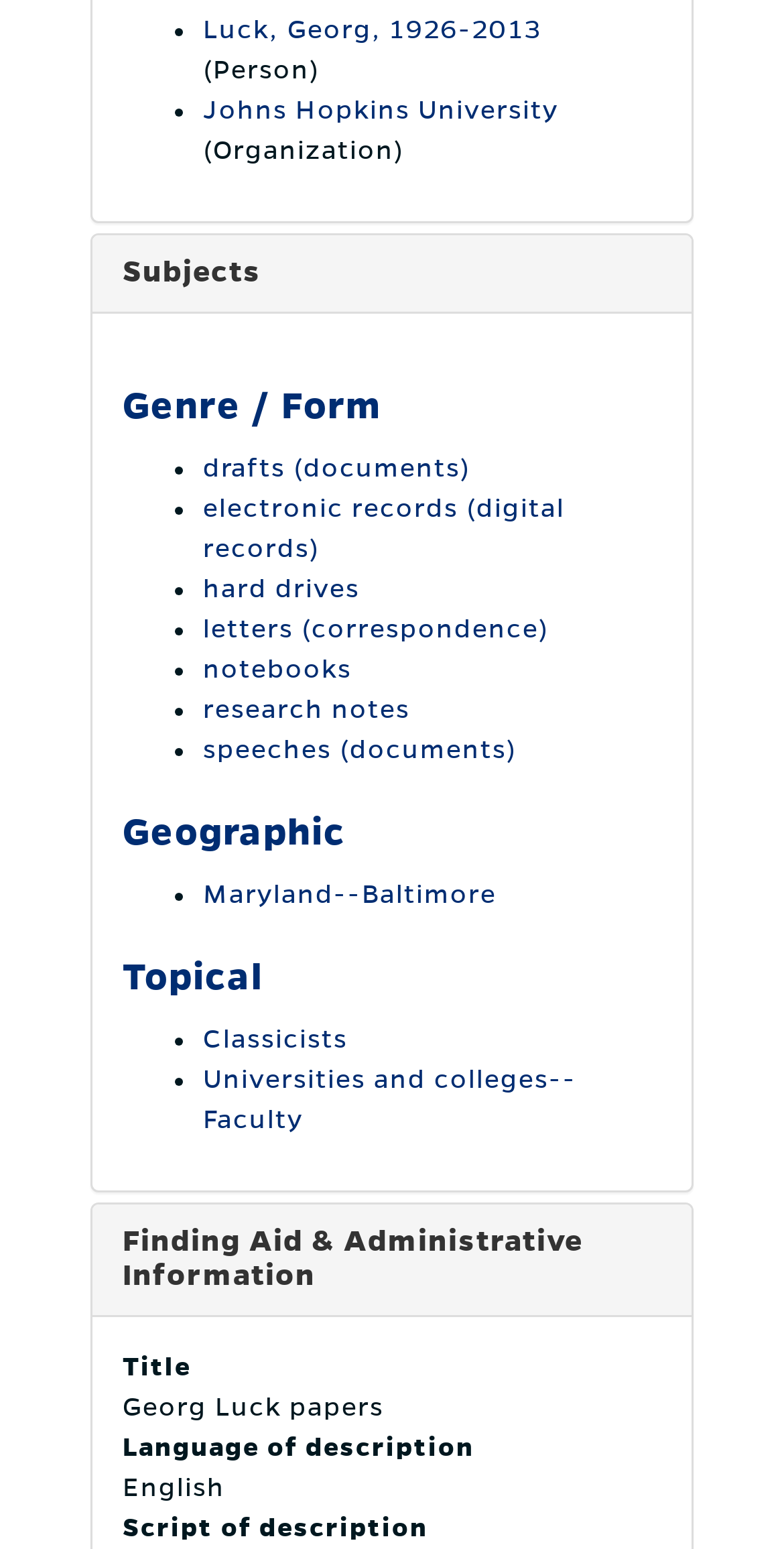Determine the bounding box coordinates of the region to click in order to accomplish the following instruction: "Find information about Maryland--Baltimore". Provide the coordinates as four float numbers between 0 and 1, specifically [left, top, right, bottom].

[0.259, 0.568, 0.633, 0.587]